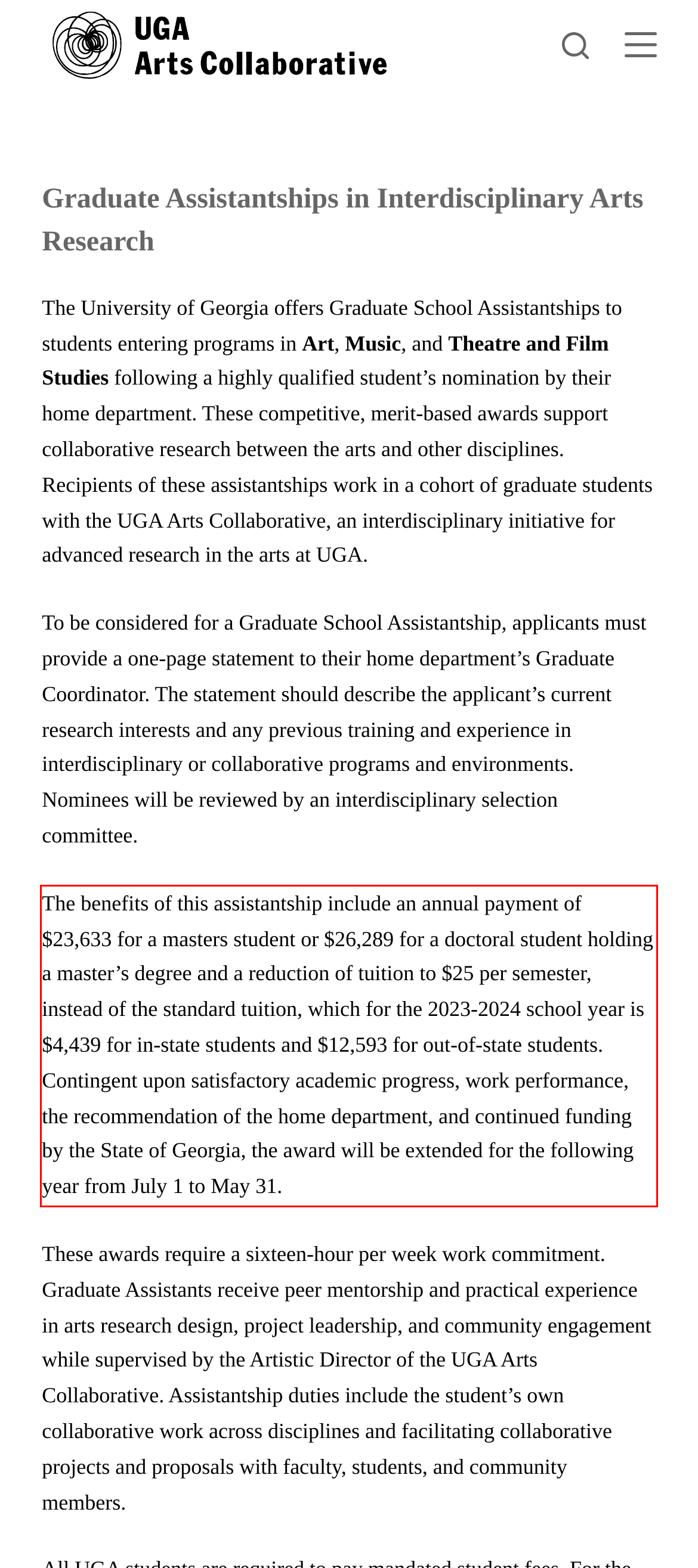There is a UI element on the webpage screenshot marked by a red bounding box. Extract and generate the text content from within this red box.

The benefits of this assistantship include an annual payment of $23,633 for a masters student or $26,289 for a doctoral student holding a master’s degree and a reduction of tuition to $25 per semester, instead of the standard tuition, which for the 2023-2024 school year is $4,439 for in-state students and $12,593 for out-of-state students. Contingent upon satisfactory academic progress, work performance, the recommendation of the home department, and continued funding by the State of Georgia, the award will be extended for the following year from July 1 to May 31.